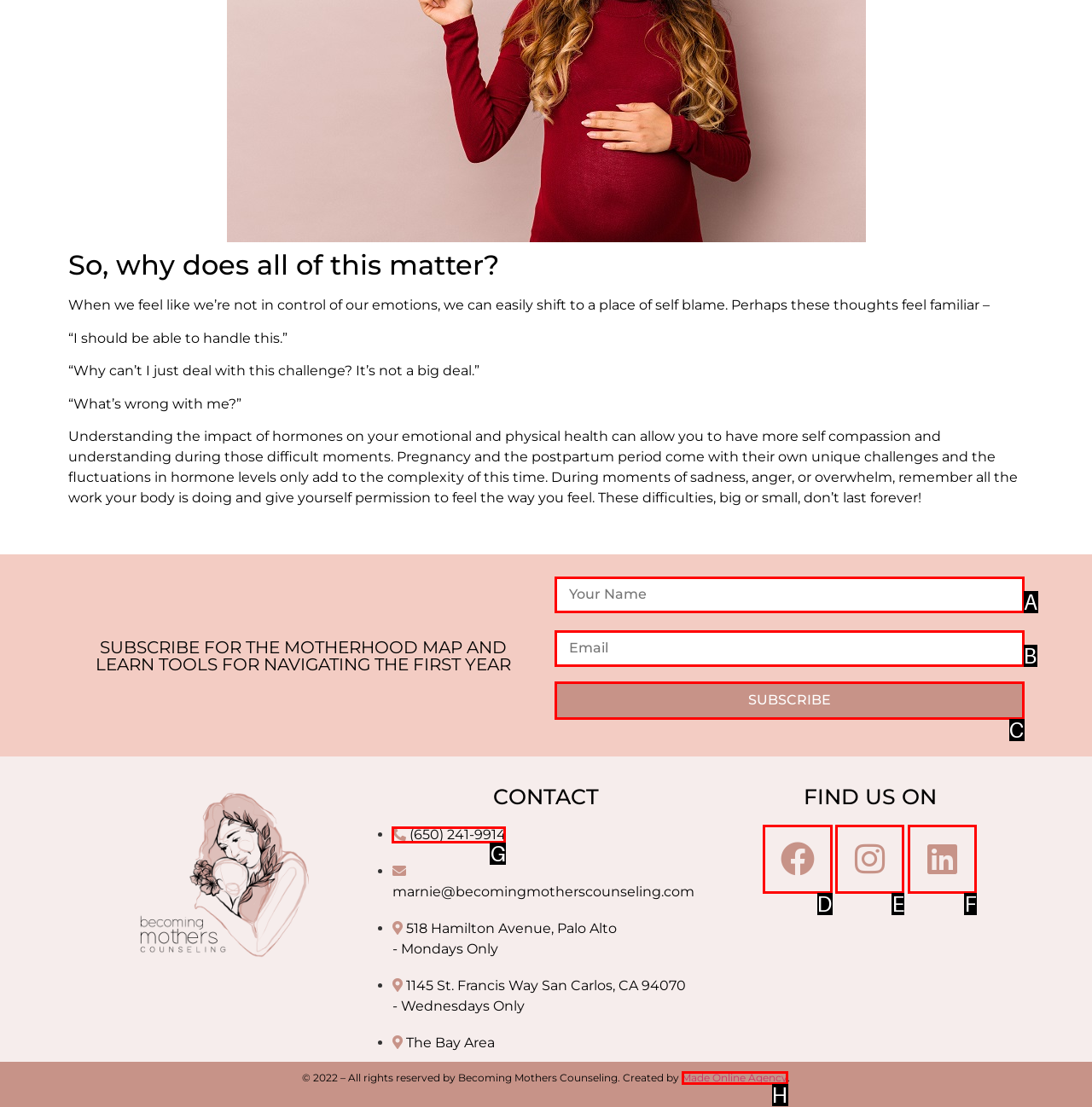Select the correct option from the given choices to perform this task: Visit Facebook page. Provide the letter of that option.

D